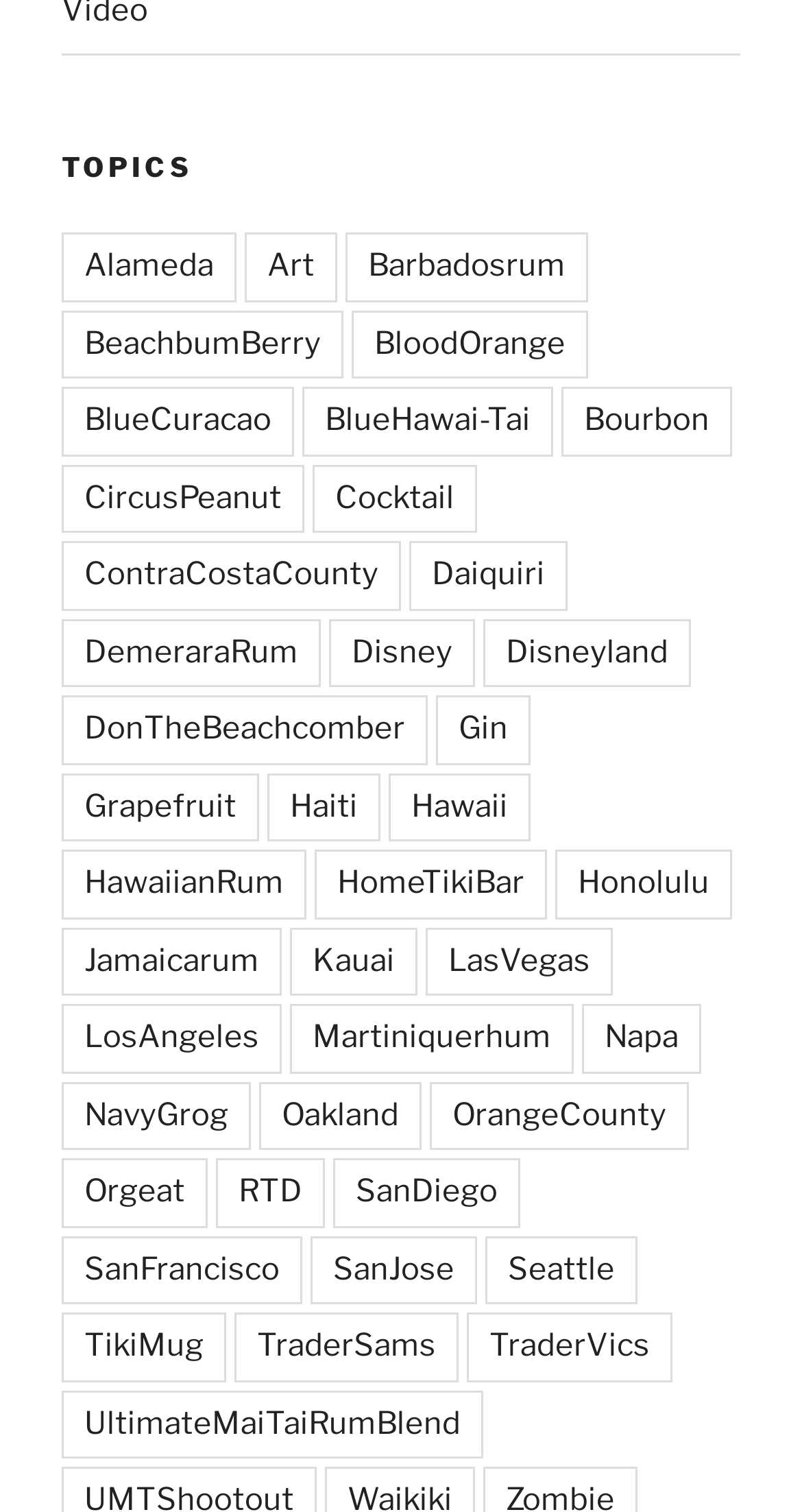Identify the bounding box coordinates for the UI element described as follows: register. Use the format (top-left x, top-left y, bottom-right x, bottom-right y) and ensure all values are floating point numbers between 0 and 1.

None